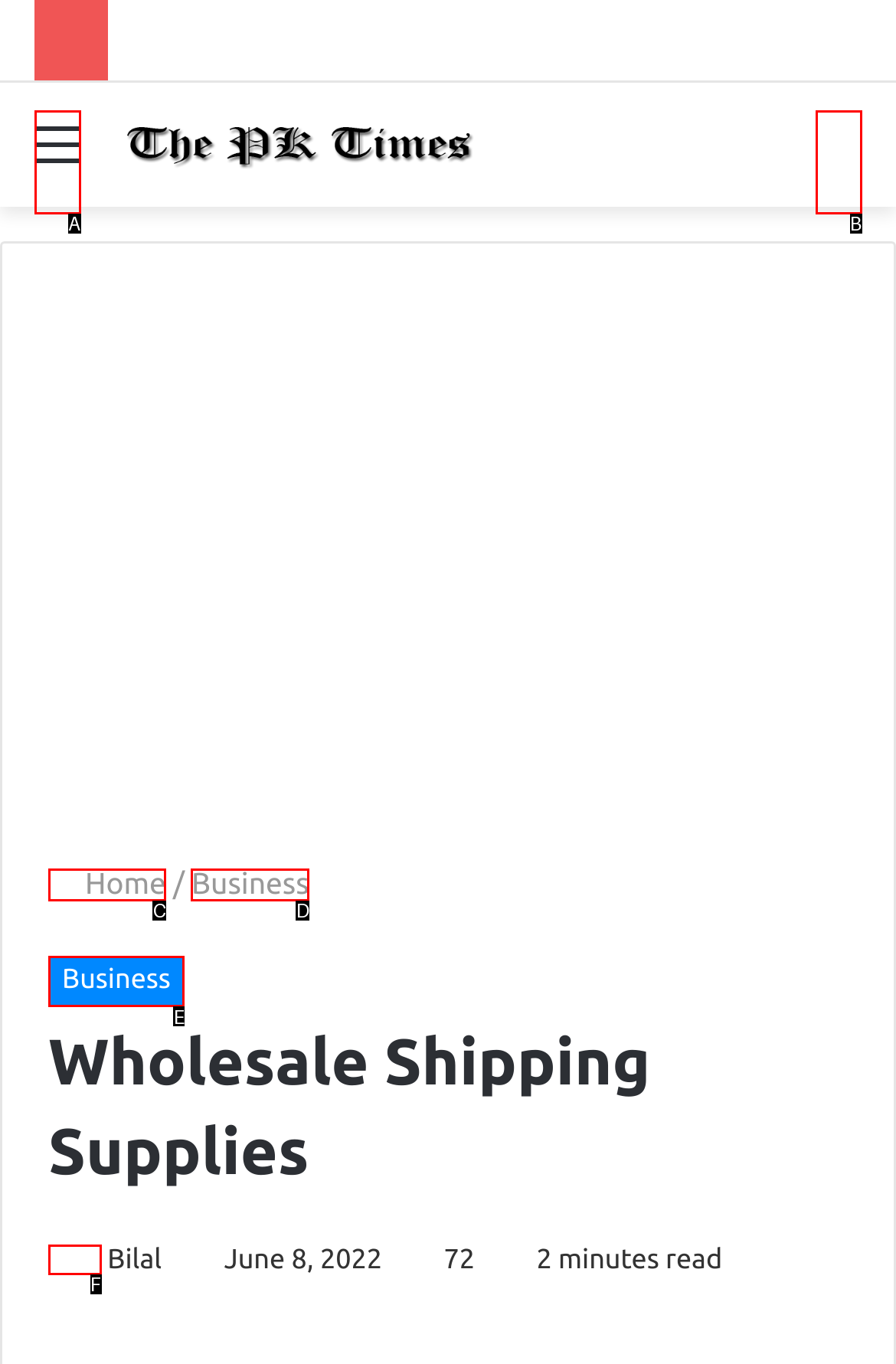Determine the HTML element that aligns with the description: READ NOW
Answer by stating the letter of the appropriate option from the available choices.

None